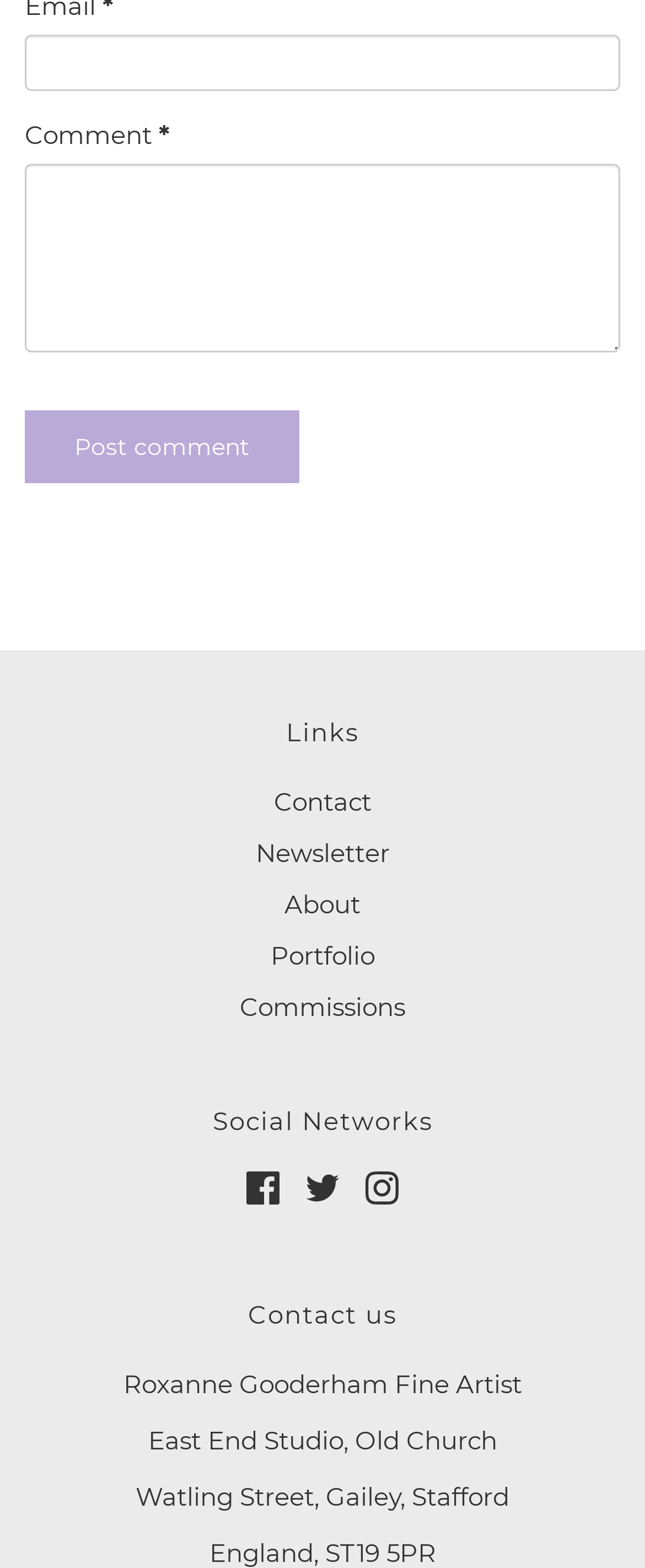Find and specify the bounding box coordinates that correspond to the clickable region for the instruction: "Write a comment".

[0.038, 0.104, 0.962, 0.225]